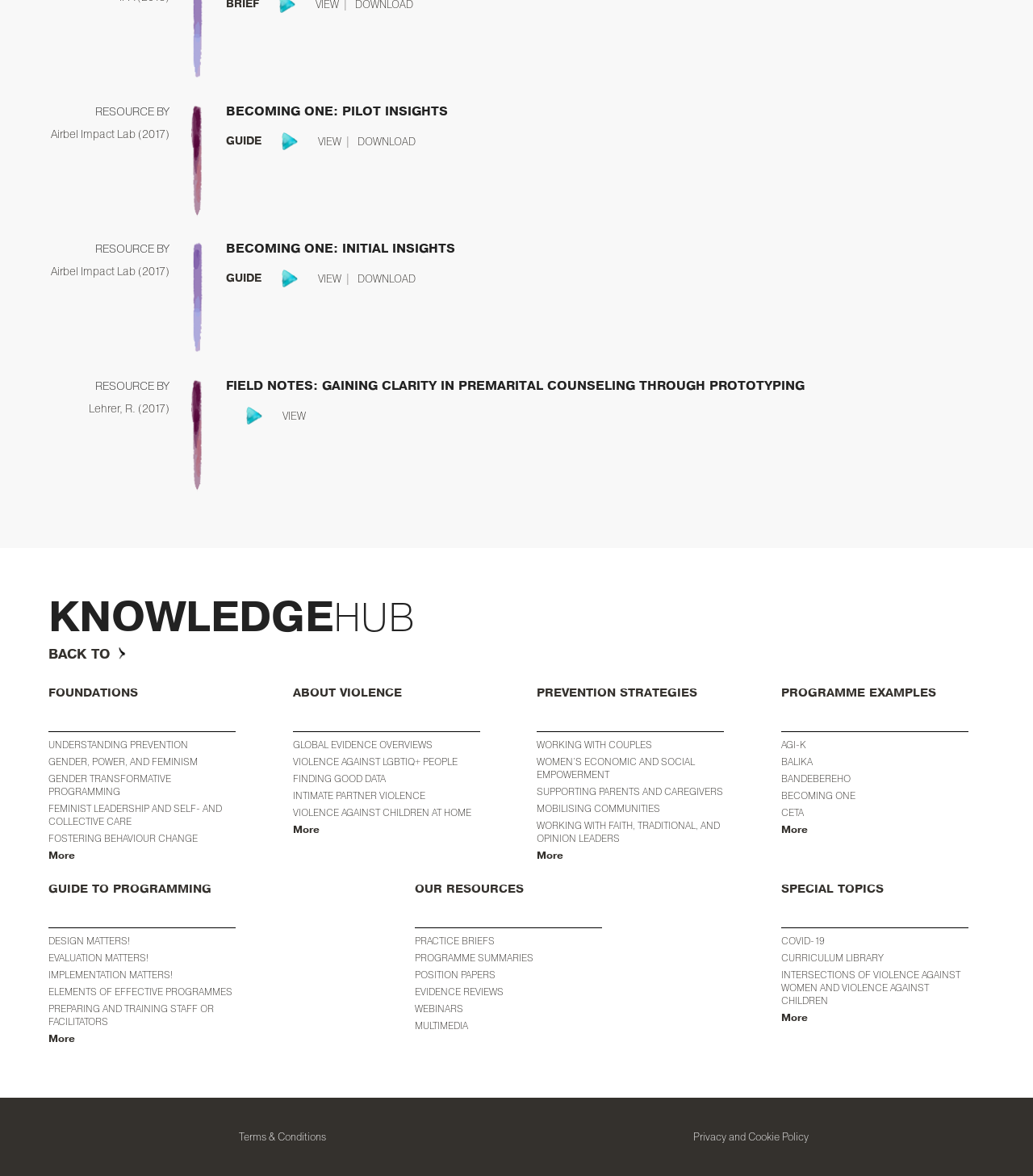Determine the bounding box coordinates for the region that must be clicked to execute the following instruction: "View GUIDE TO PROGRAMMING".

[0.047, 0.75, 0.228, 0.785]